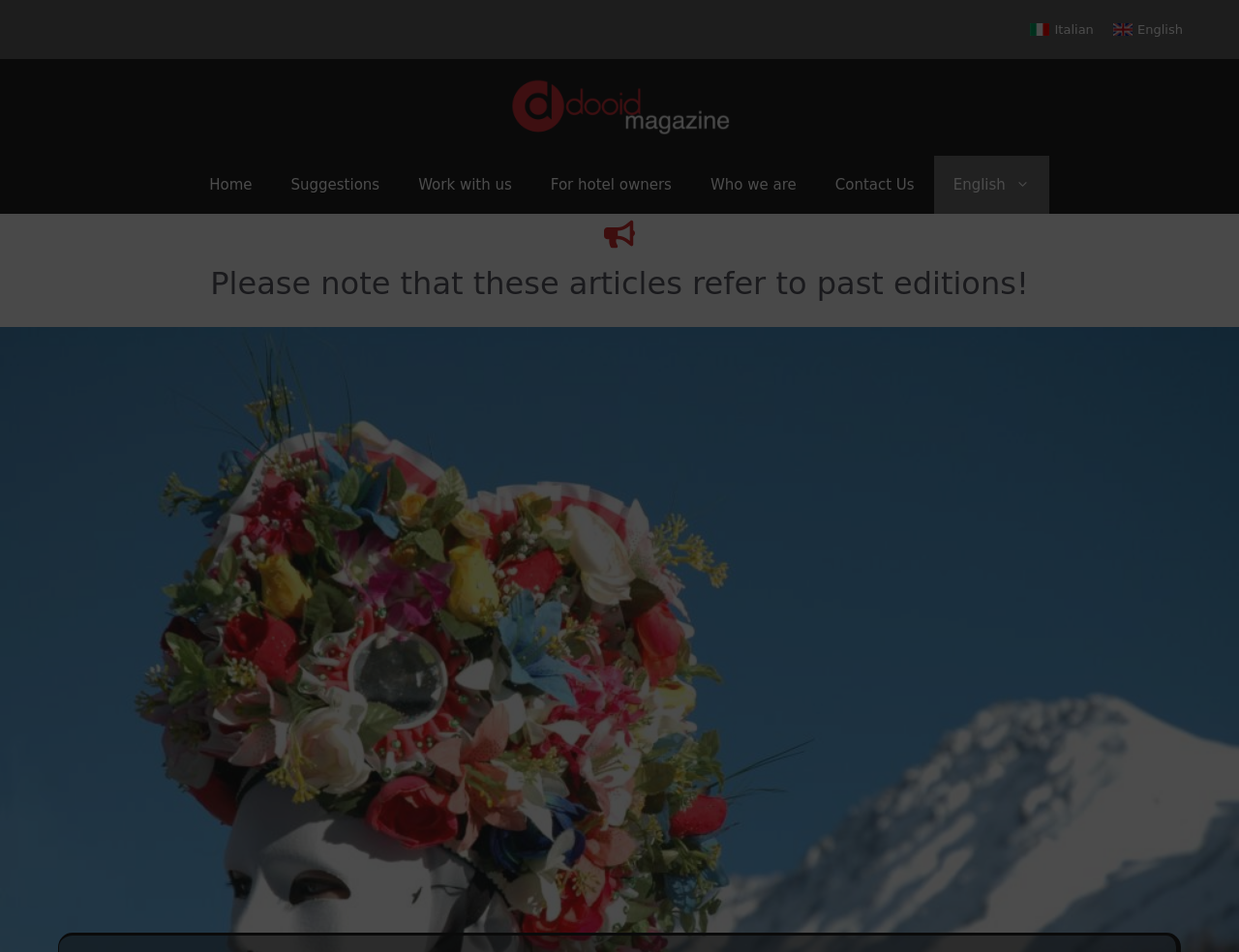Please determine the bounding box coordinates of the section I need to click to accomplish this instruction: "Read about Who we are".

[0.558, 0.164, 0.658, 0.225]